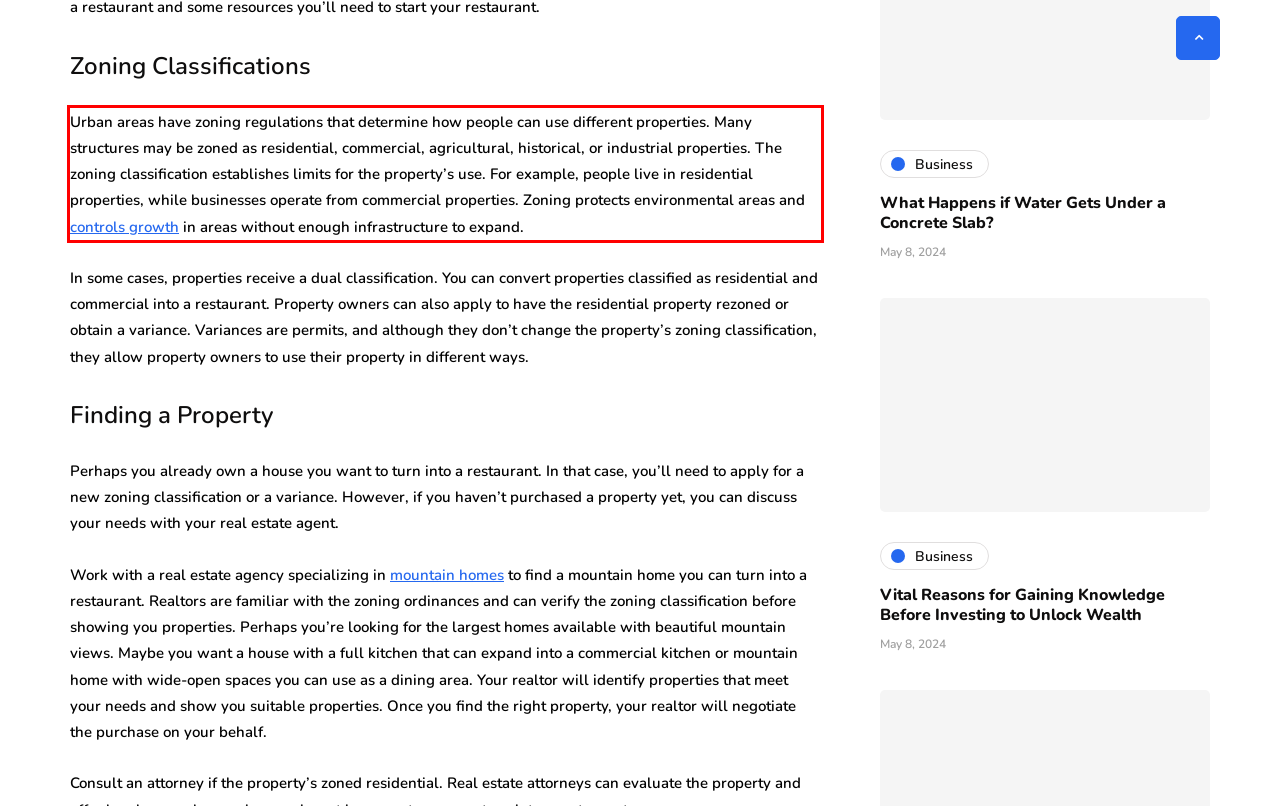Please analyze the screenshot of a webpage and extract the text content within the red bounding box using OCR.

Urban areas have zoning regulations that determine how people can use different properties. Many structures may be zoned as residential, commercial, agricultural, historical, or industrial properties. The zoning classification establishes limits for the property’s use. For example, people live in residential properties, while businesses operate from commercial properties. Zoning protects environmental areas and controls growth in areas without enough infrastructure to expand.